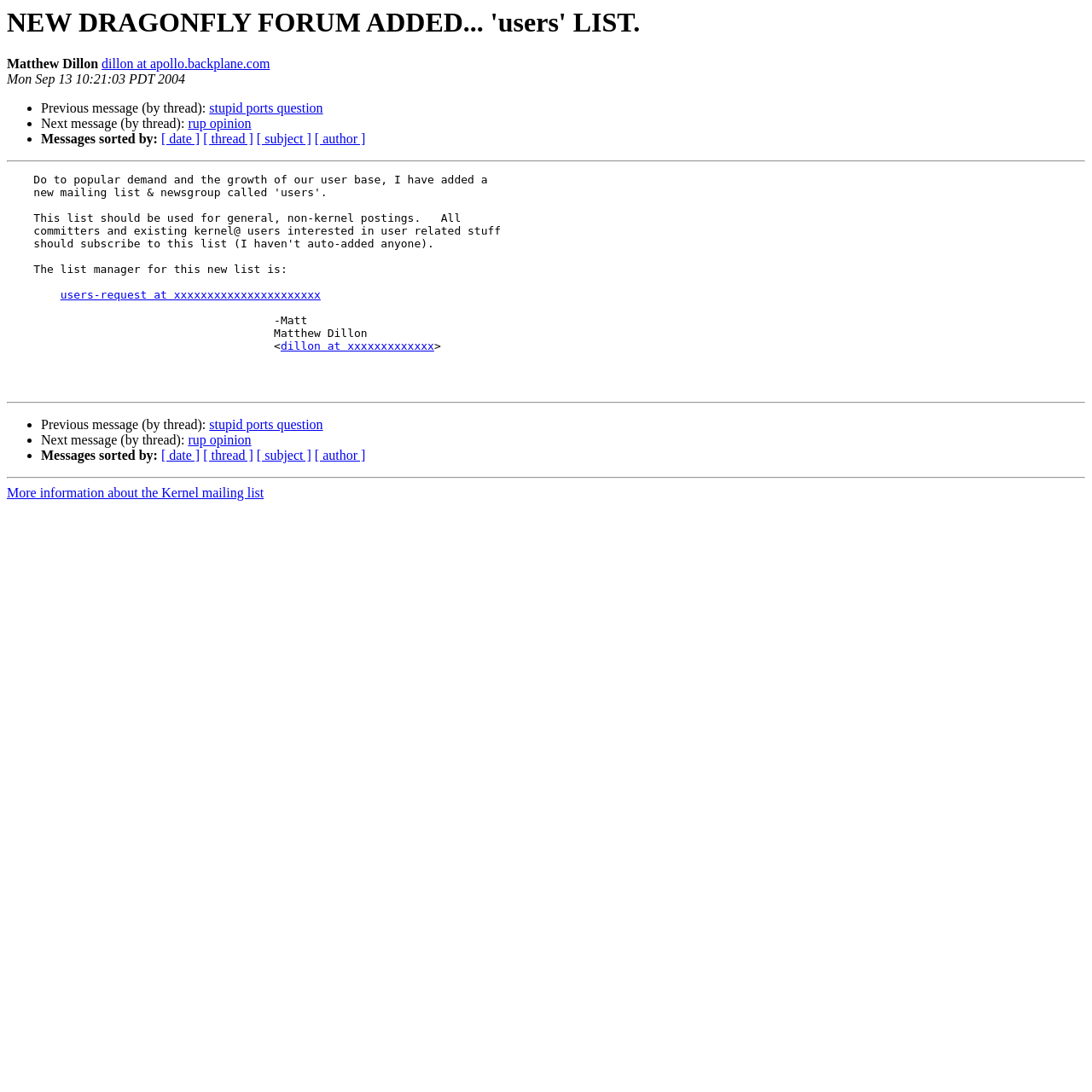Please determine and provide the text content of the webpage's heading.

NEW DRAGONFLY FORUM ADDED... 'users' LIST.